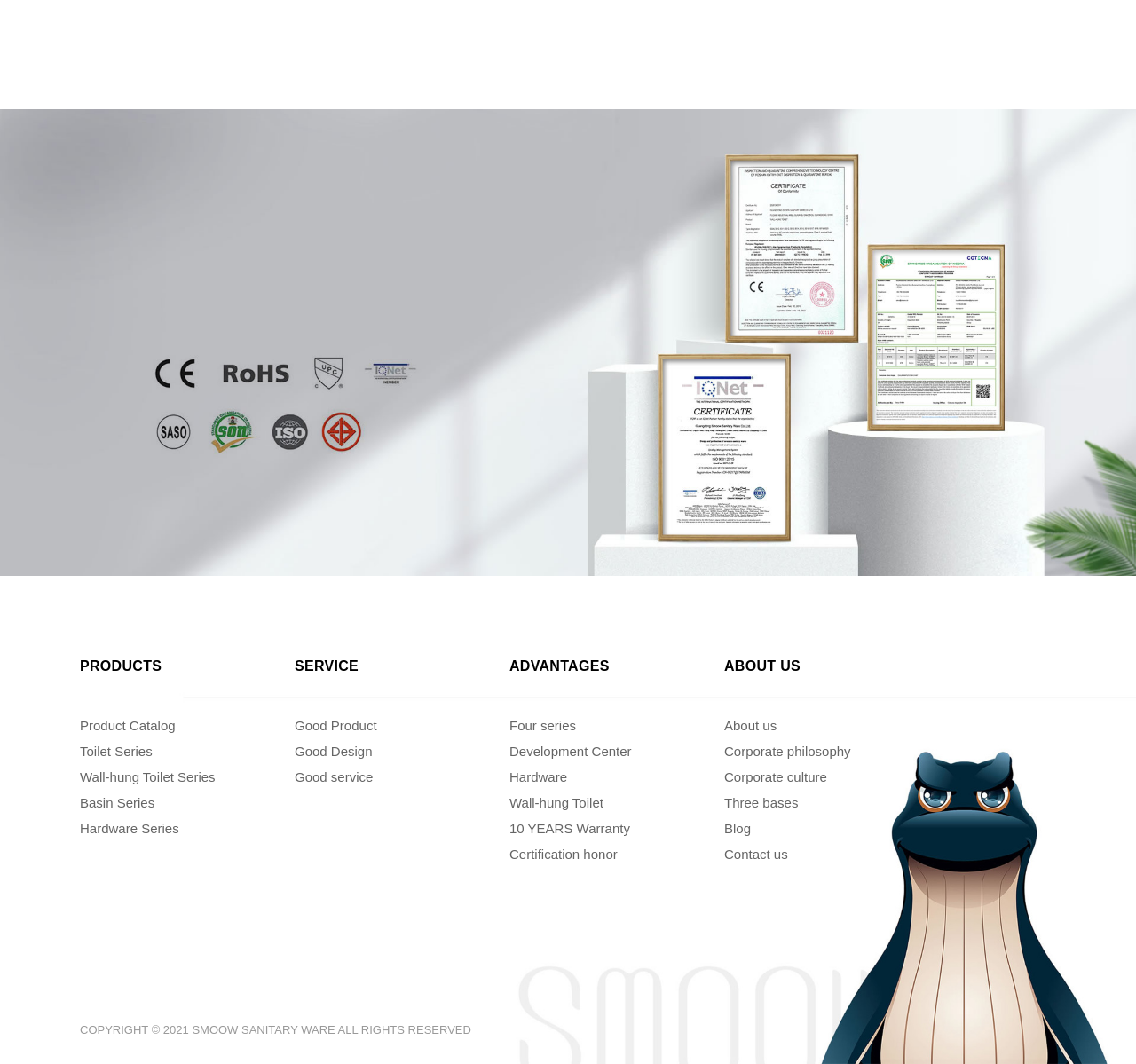Determine the bounding box coordinates for the clickable element required to fulfill the instruction: "Read about corporate philosophy". Provide the coordinates as four float numbers between 0 and 1, i.e., [left, top, right, bottom].

[0.638, 0.699, 0.749, 0.713]